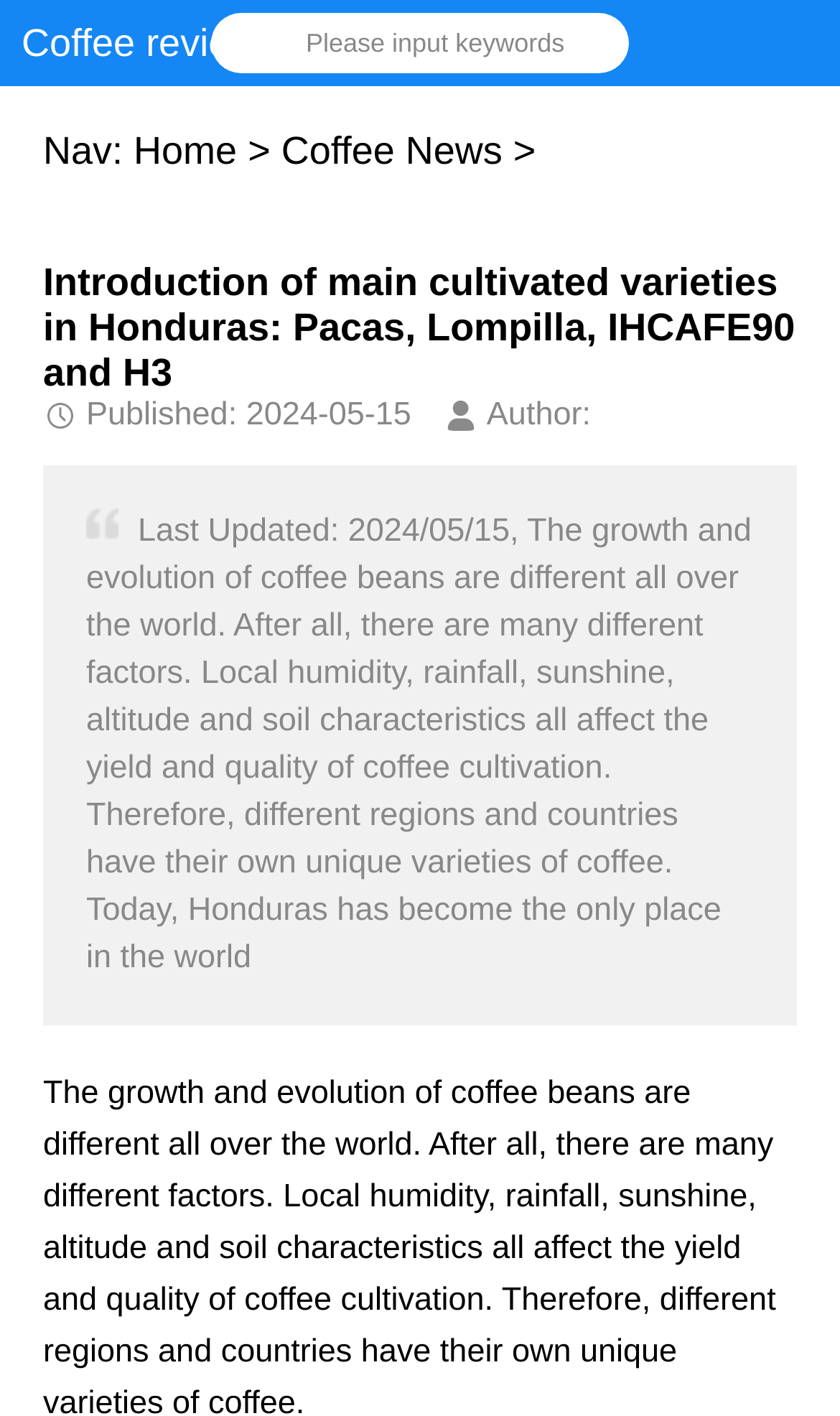Carefully observe the image and respond to the question with a detailed answer:
What is the author of the article?

I looked for the author's name but it is not specified in the article. The text 'Author:' is present, but it does not provide the actual author's name.